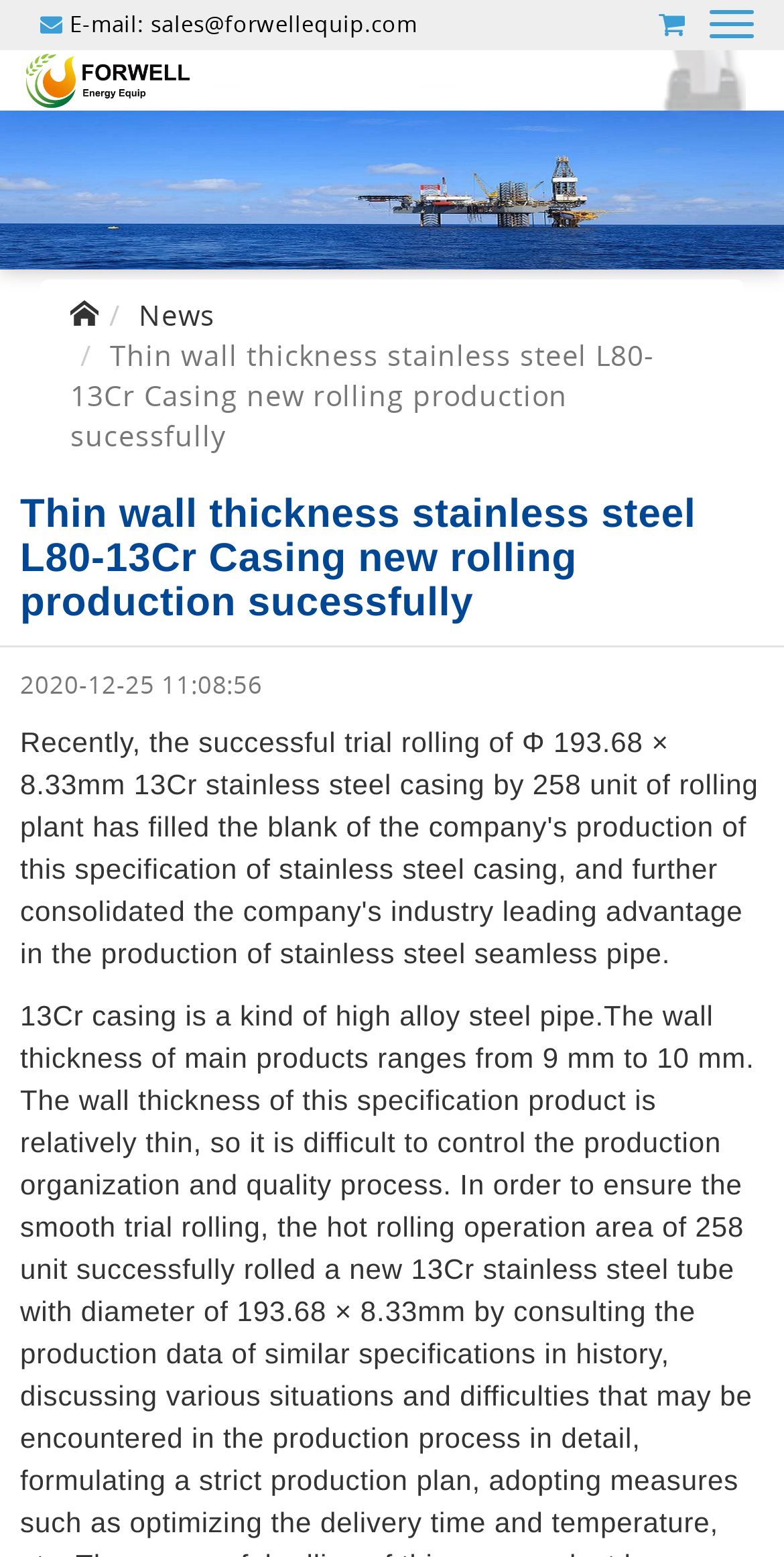Please provide a brief answer to the following inquiry using a single word or phrase:
What is the purpose of the button on the right?

Unknown